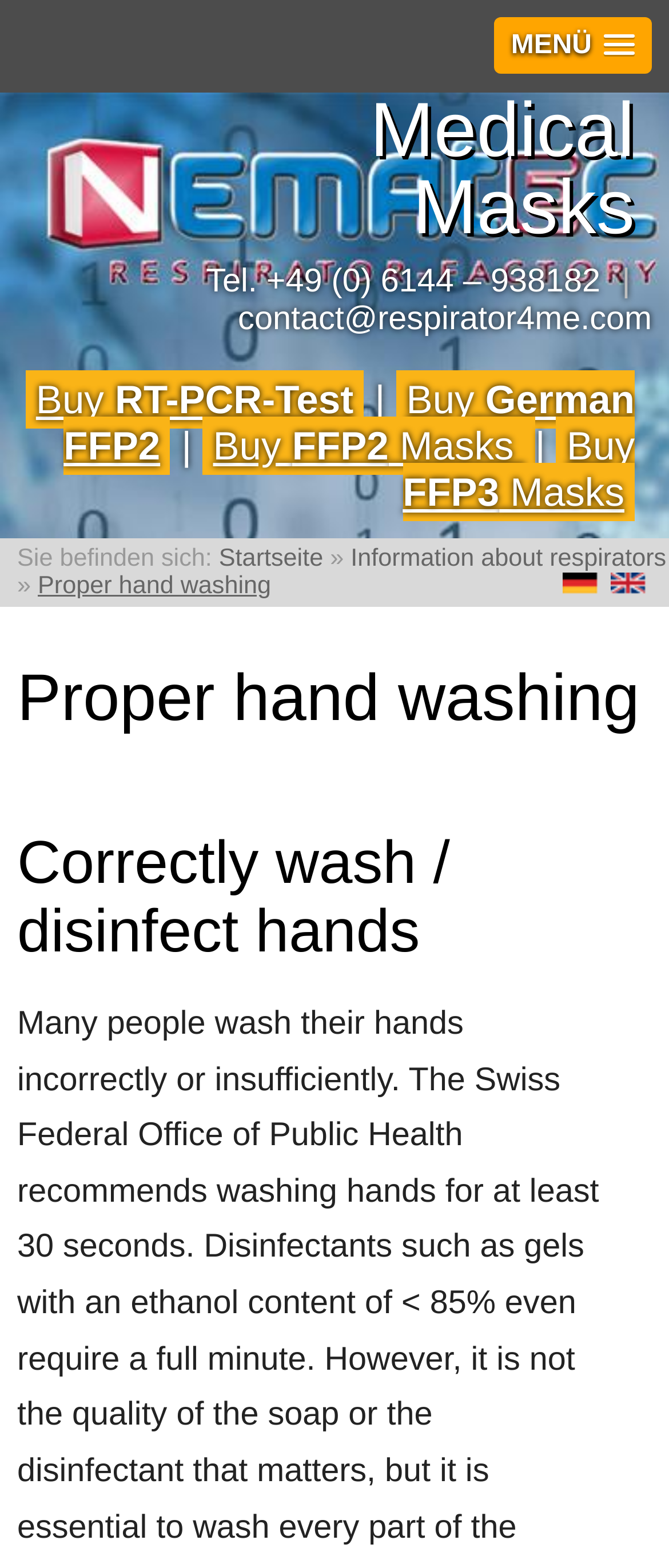What is the phone number provided?
Refer to the image and provide a concise answer in one word or phrase.

+49 (0) 6144 – 938182